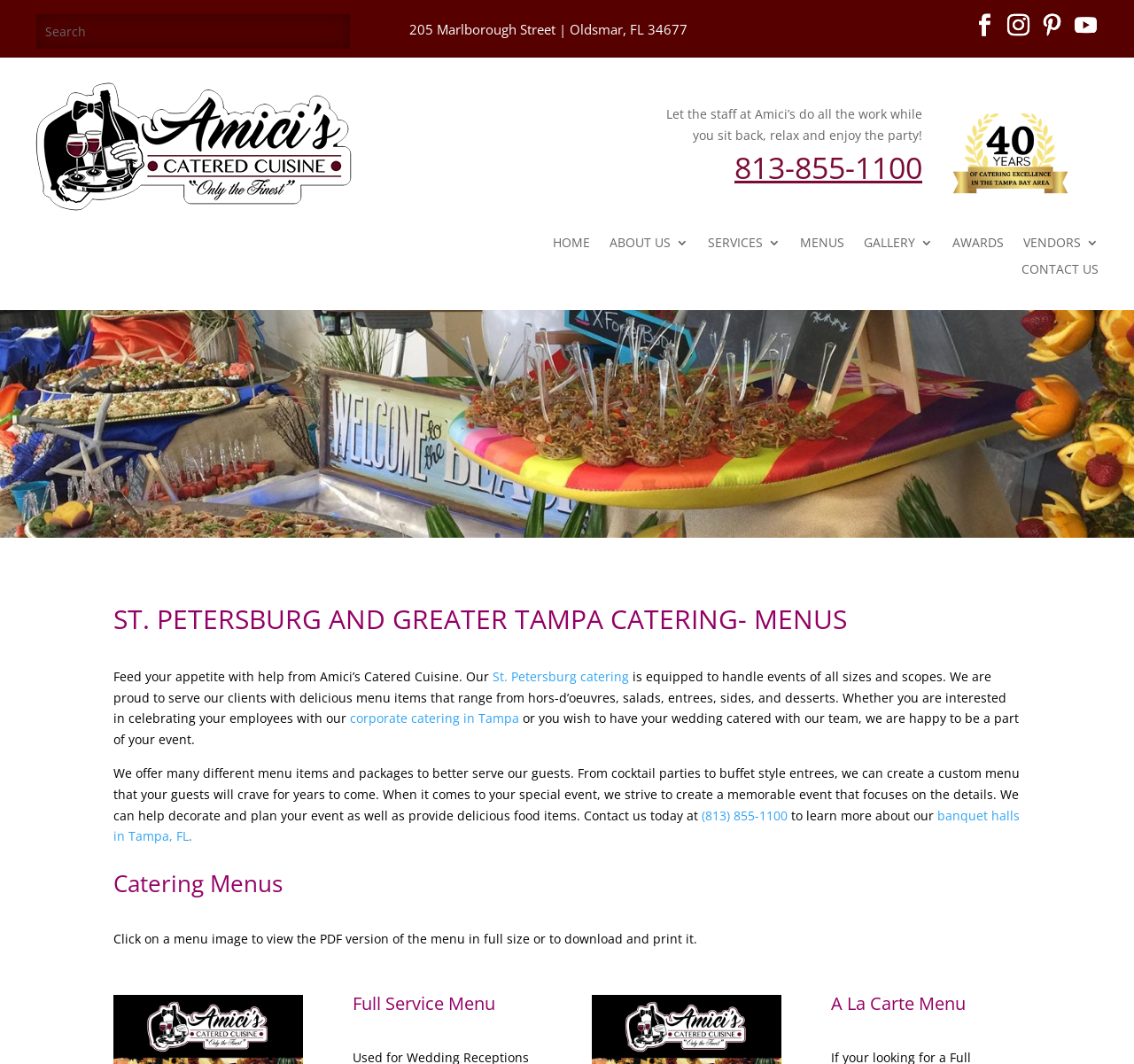Can you pinpoint the bounding box coordinates for the clickable element required for this instruction: "Search for something"? The coordinates should be four float numbers between 0 and 1, i.e., [left, top, right, bottom].

[0.032, 0.013, 0.309, 0.046]